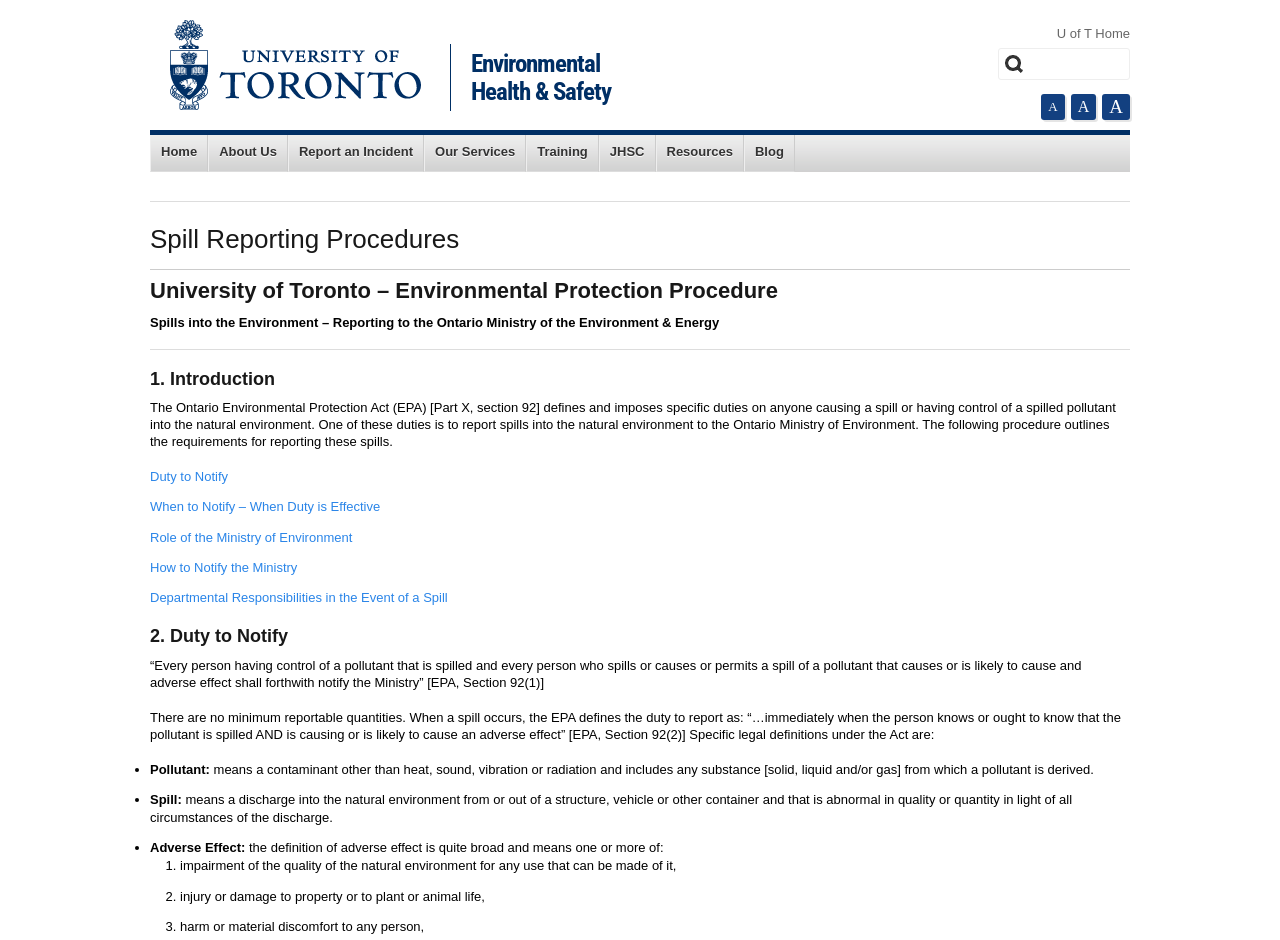Identify the bounding box coordinates for the UI element described as: "Resources". The coordinates should be provided as four floats between 0 and 1: [left, top, right, bottom].

[0.513, 0.144, 0.58, 0.182]